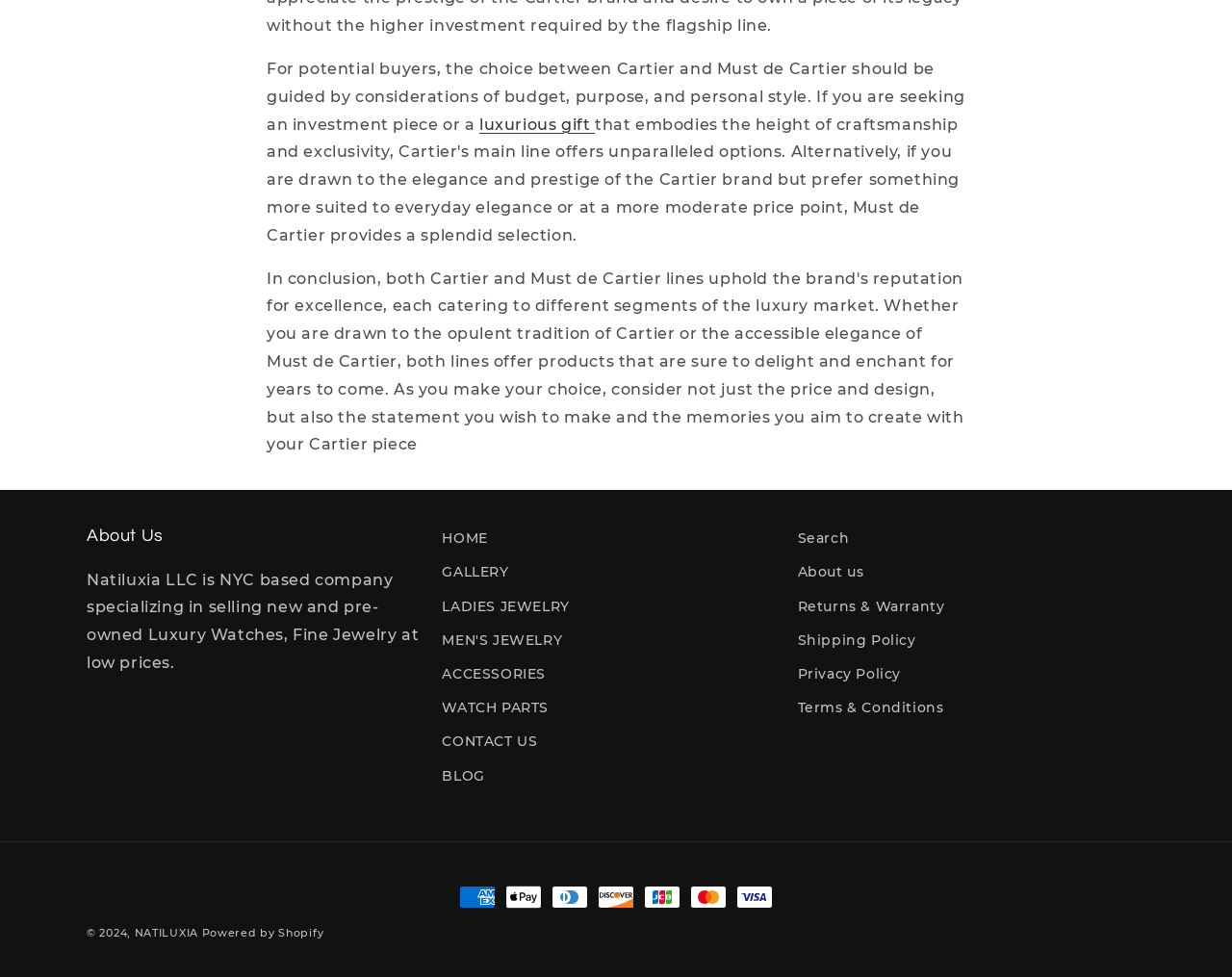What type of products does Natiluxia LLC specialize in?
Please give a detailed and elaborate answer to the question based on the image.

Based on the StaticText element with ID 508, Natiluxia LLC is an NYC-based company that specializes in selling new and pre-owned Luxury Watches, Fine Jewelry at low prices.